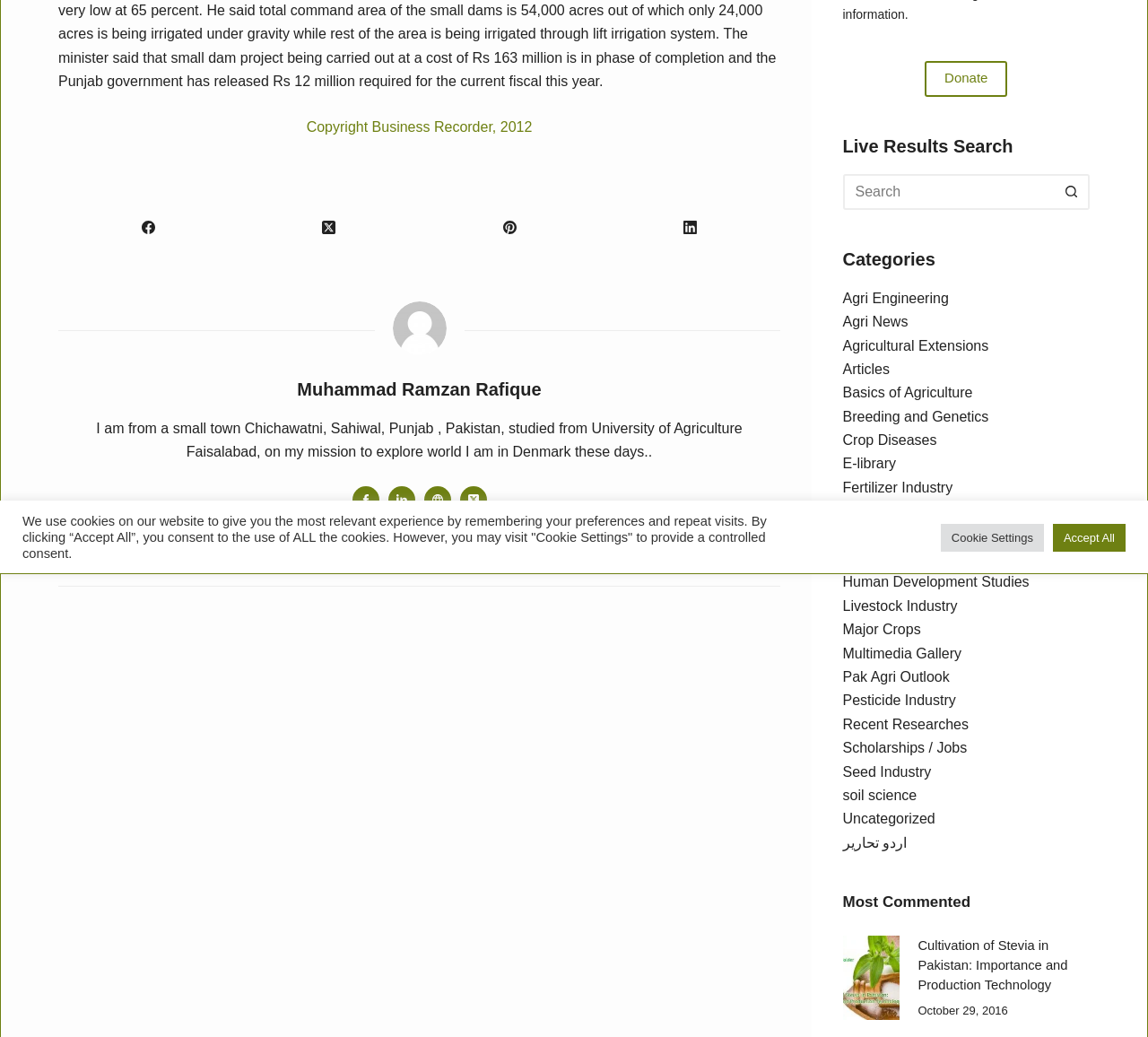Find the bounding box coordinates for the HTML element described as: "Breeding and Genetics". The coordinates should consist of four float values between 0 and 1, i.e., [left, top, right, bottom].

[0.734, 0.394, 0.861, 0.409]